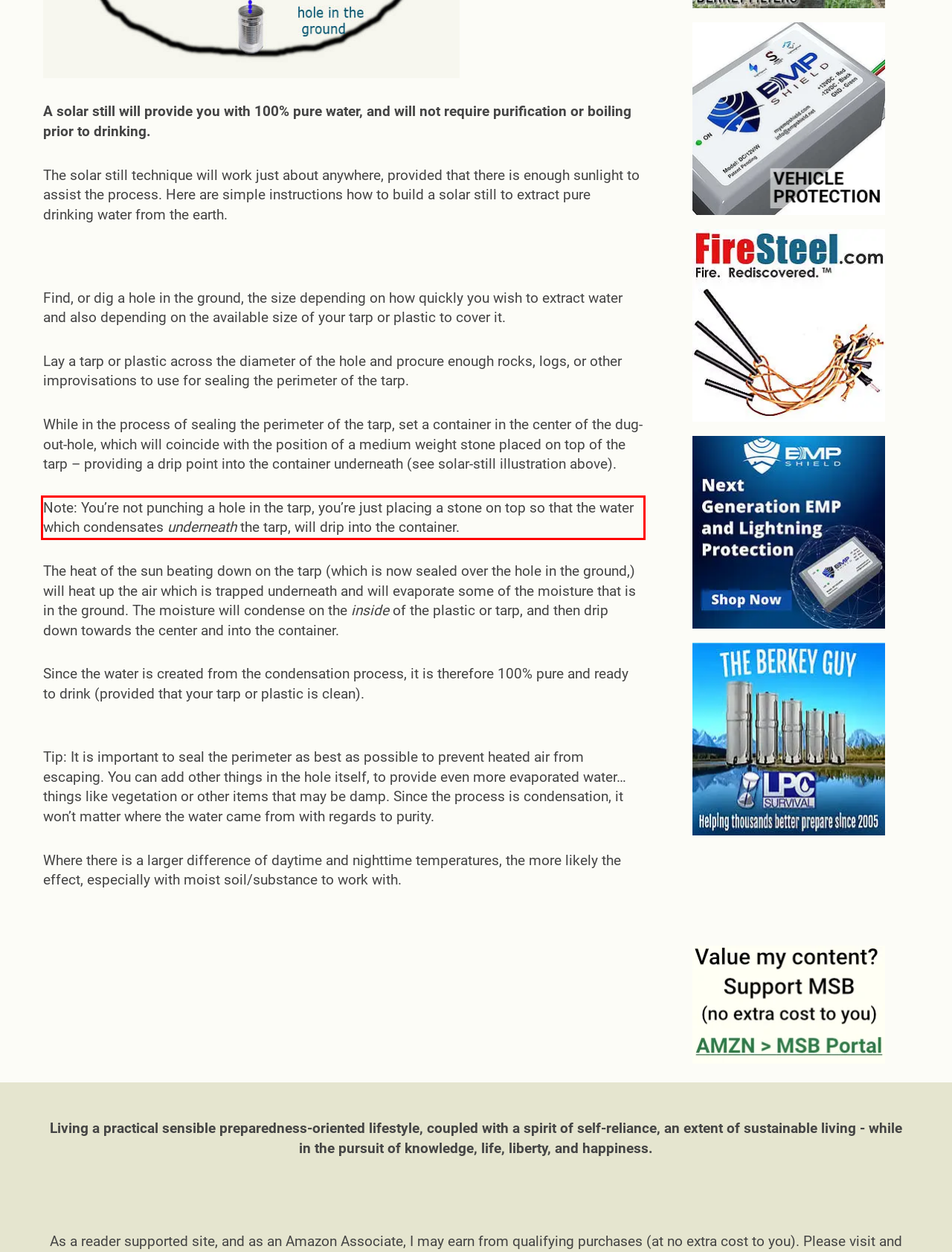You are looking at a screenshot of a webpage with a red rectangle bounding box. Use OCR to identify and extract the text content found inside this red bounding box.

Note: You’re not punching a hole in the tarp, you’re just placing a stone on top so that the water which condensates underneath the tarp, will drip into the container.